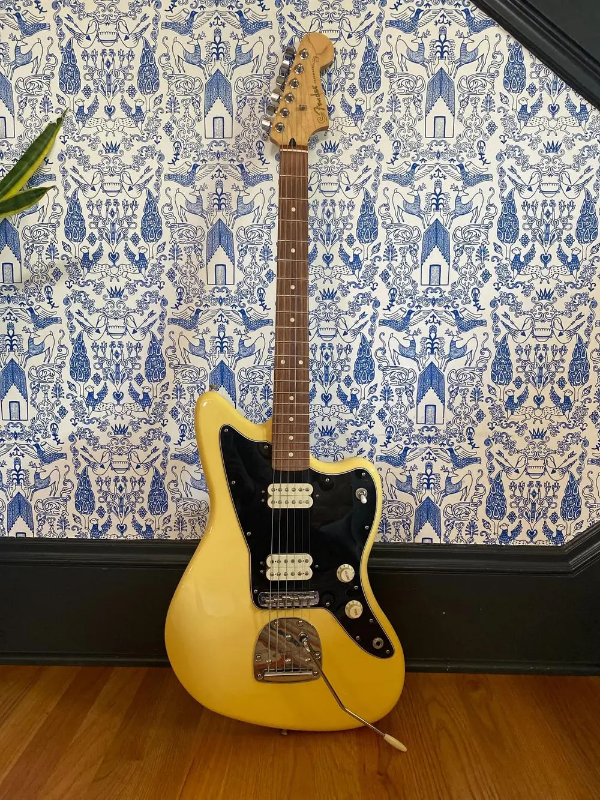Detail every visible element in the image extensively.

The image features a beautiful buttercream Fender Jazzmaster guitar, standing upright against a striking blue and white patterned wallpaper that adds a vibrant backdrop. The guitar showcases its iconic offset body shape, with a sleek black pickguard that contrasts elegantly with the soft yellow finish. It is highlighted by chrome hardware and features multiple pickups, characteristic of its versatile sound. The warm wooden floor beneath complements the overall aesthetic, creating a cozy atmosphere. This image coincides with exciting news of a giveaway event happening on October 14, where a lucky participant will get the chance to win this stunning instrument, though the delightful blue wallpaper is not included.